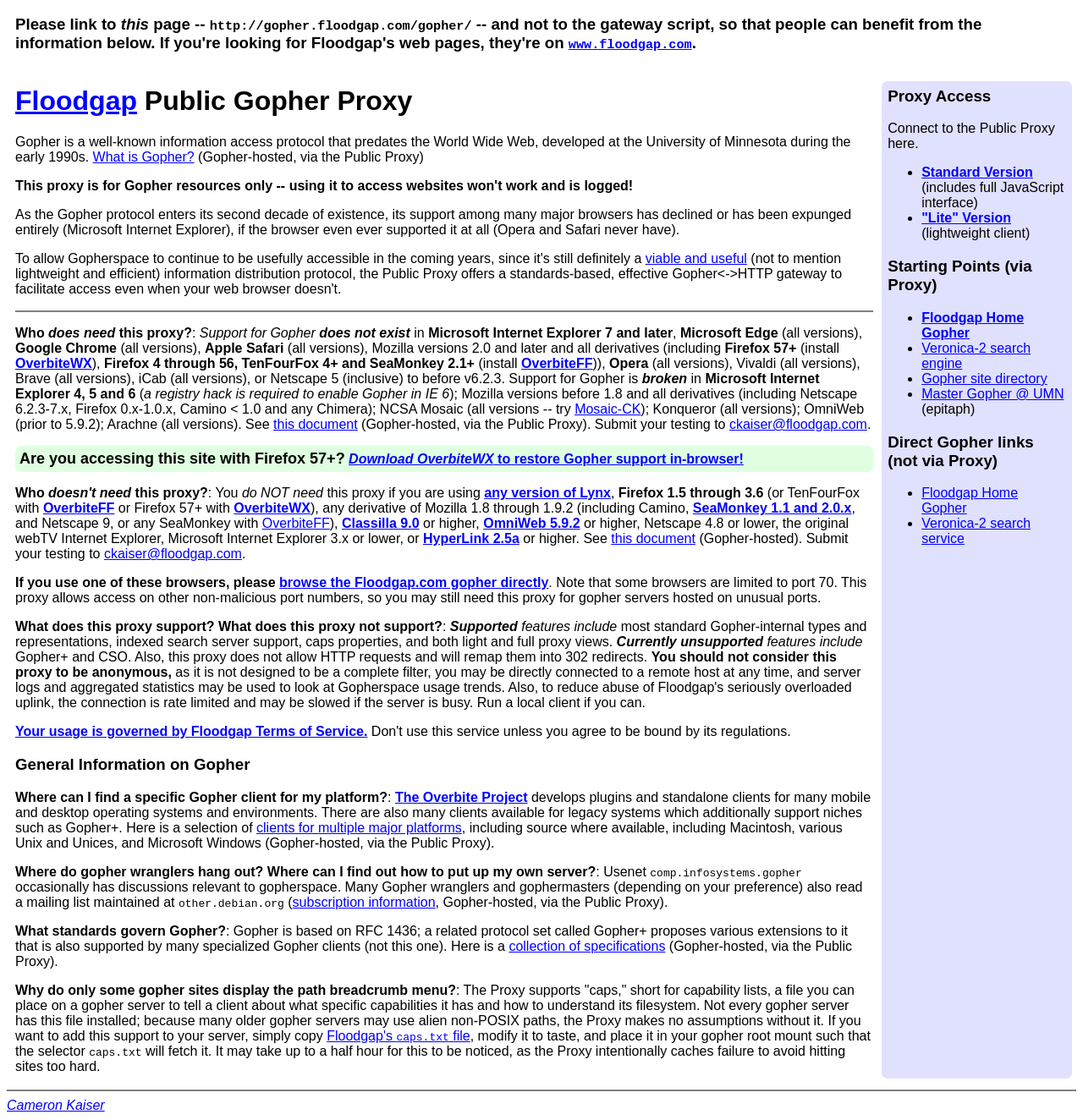Can you identify the bounding box coordinates of the clickable region needed to carry out this instruction: 'Download OverbiteWX to restore Gopher support in-browser'? The coordinates should be four float numbers within the range of 0 to 1, stated as [left, top, right, bottom].

[0.322, 0.403, 0.687, 0.416]